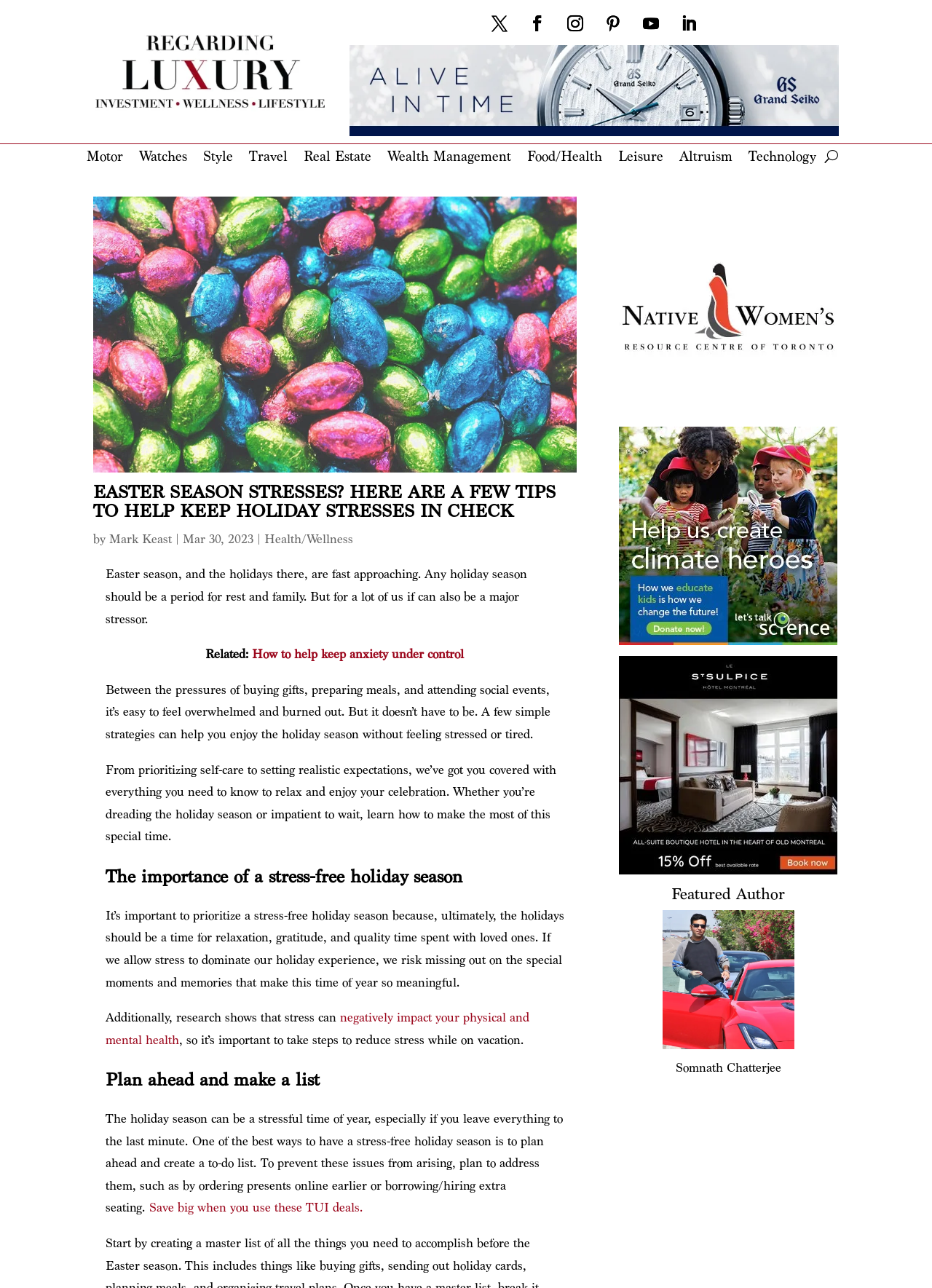Explain the webpage in detail.

This webpage appears to be an article about managing stress during the Easter holiday season. At the top of the page, there is a banner with the title "Easter season stresses? Ten tips to keep holiday seasons in check" and a "Regarding Luxury" banner with an image. Below this, there are several social media links and a search button.

On the left side of the page, there is a vertical menu with links to various categories such as "Motor", "Watches", "Style", and "Travel". Below this menu, there is a large image that takes up most of the left side of the page.

The main content of the article begins with a heading that reads "EASTER SEASON STRESSES? HERE ARE A FEW TIPS TO HELP KEEP HOLIDAY STRESSES IN CHECK". Below this, there is a byline with the author's name, "Mark Keast", and the date "Mar 30, 2023". The article is divided into several sections, each with its own heading.

The first section discusses the importance of managing stress during the holiday season, citing the negative impact it can have on physical and mental health. The second section provides tips on how to plan ahead and make a list to reduce stress.

Throughout the article, there are several links to related articles and external websites, as well as images and a figure. At the bottom of the page, there is a section featuring the author, with a link to their profile and an image.

On the right side of the page, there are several advertisements and links to other articles, including a heading that reads "Featured Author" and a link to an article about a hotel.